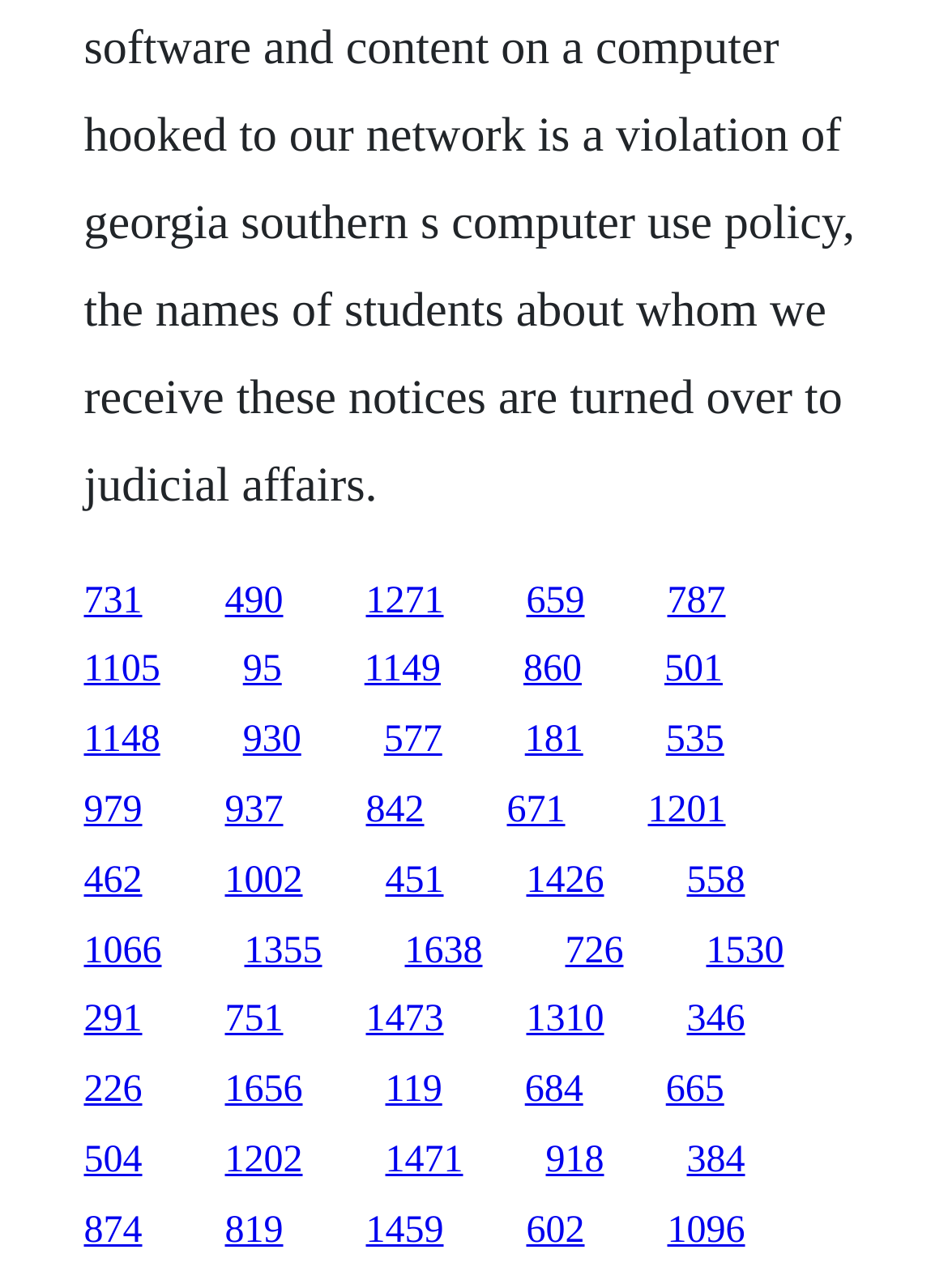Identify the bounding box coordinates of the region I need to click to complete this instruction: "explore the fifth link".

[0.704, 0.45, 0.765, 0.482]